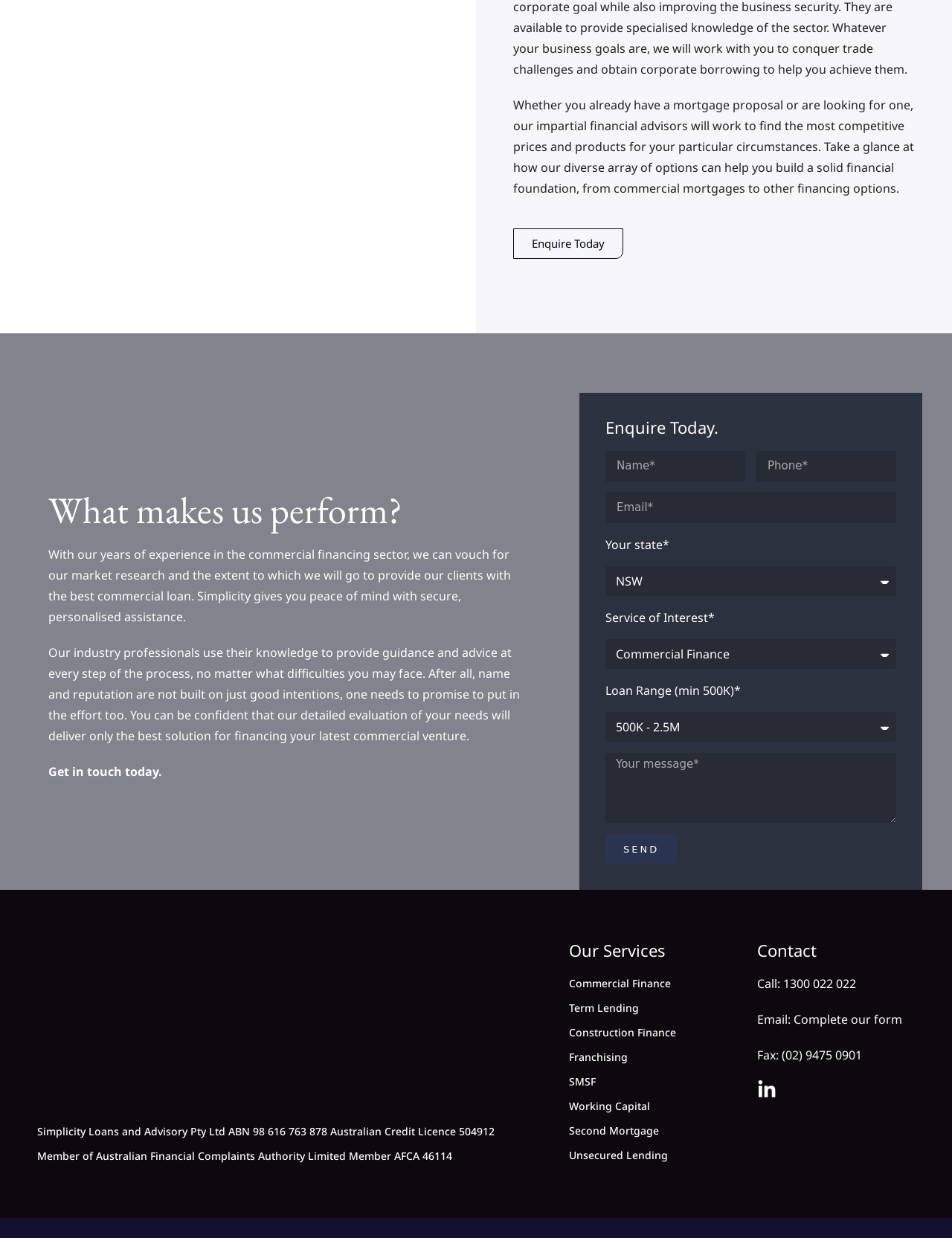Carefully examine the image and provide an in-depth answer to the question: What does Simplicity Loans and Advisory Pty Ltd do?

Based on the webpage, Simplicity Loans and Advisory Pty Ltd is a company that provides commercial financing services, including commercial mortgages and other financing options. This can be inferred from the static text 'Whether you already have a mortgage proposal or are looking for one, our impartial financial advisors will work to find the most competitive prices and products for your particular circumstances.' and the various links to different financing services.